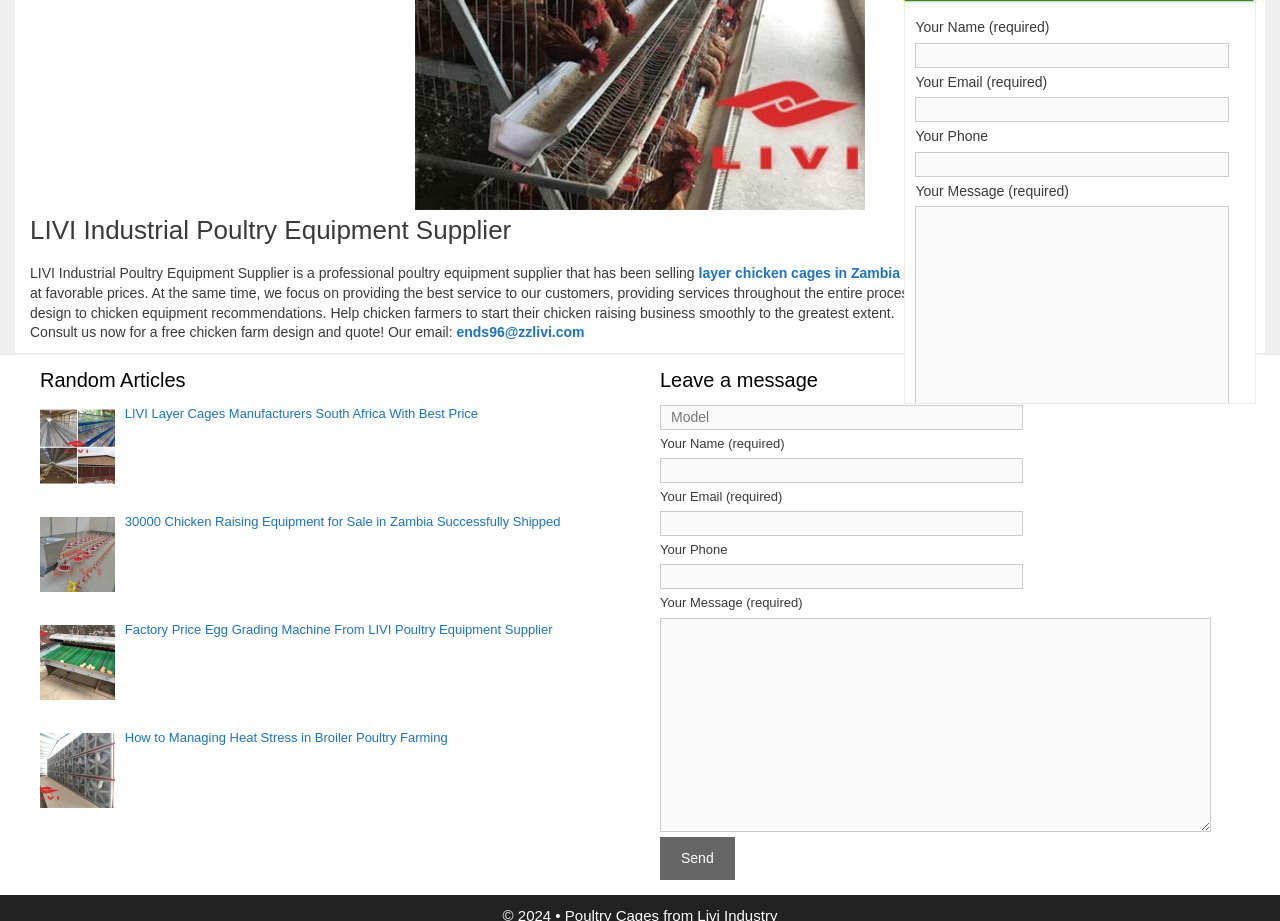Specify the bounding box coordinates of the area to click in order to execute this command: 'Read the article about 30000 Chicken Layers Cages for Sale in Zambia'. The coordinates should consist of four float numbers ranging from 0 to 1, and should be formatted as [left, top, right, bottom].

[0.097, 0.558, 0.438, 0.574]